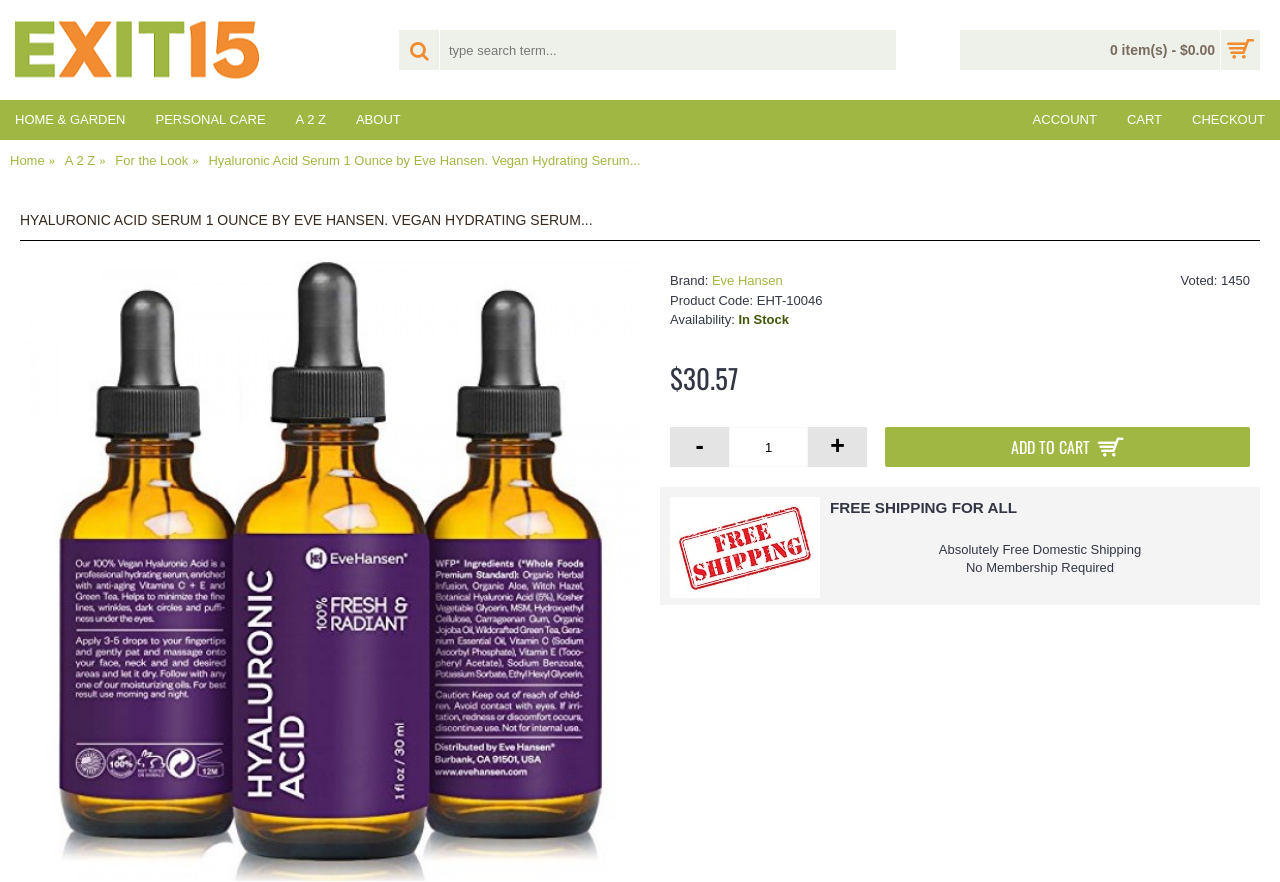Please identify the bounding box coordinates of the region to click in order to complete the given instruction: "go to checkout". The coordinates should be four float numbers between 0 and 1, i.e., [left, top, right, bottom].

[0.92, 0.113, 1.0, 0.159]